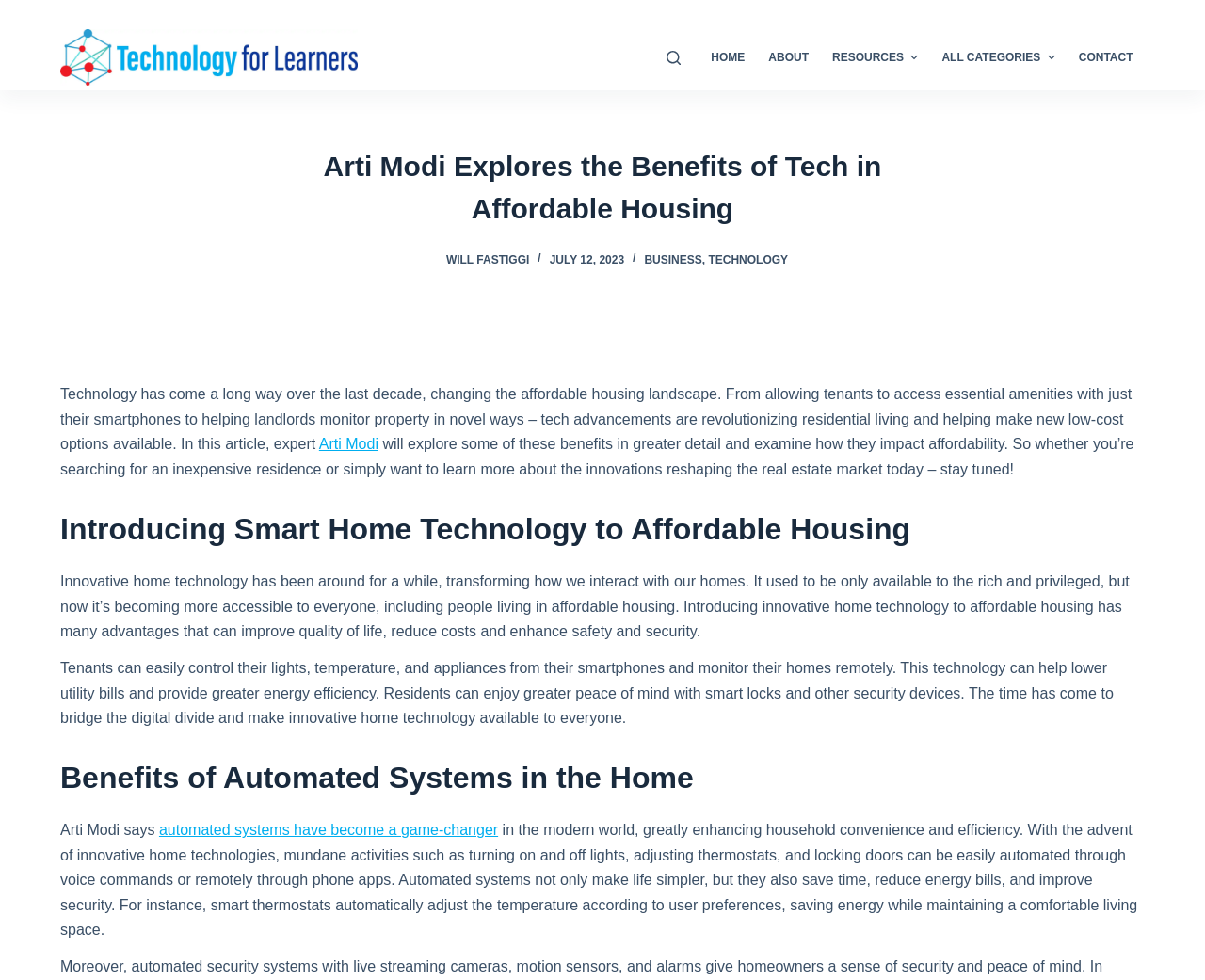Summarize the webpage comprehensively, mentioning all visible components.

This webpage is about the benefits of technology in affordable housing, featuring an article by Arti Modi. At the top, there is a "Skip to content" link and a "Go to top" link, accompanied by a small image. Below these links, there is a logo image with the text "Technology for Learners" and a button. 

To the right of the logo, there is a horizontal navigation menu with several menu items, including "HOME", "ABOUT", "RESOURCES", and "CONTACT". Some of these menu items have dropdown menus with additional options.

Below the navigation menu, there is a header section with a heading that reads "Arti Modi Explores the Benefits of Tech in Affordable Housing". Below this heading, there is a link to the author's name, Will Fastiggi, accompanied by a small image. The article's publication date, "JULY 12, 2023", is also displayed. 

The article is divided into sections, each with its own heading. The first section introduces the topic of smart home technology in affordable housing, highlighting its benefits, such as improved quality of life, cost reduction, and enhanced safety and security. The text explains how tenants can control their homes remotely using their smartphones and enjoy greater peace of mind with smart locks and other security devices.

The next section discusses the benefits of automated systems in the home, quoting Arti Modi on how these systems have become a game-changer in modern life, enhancing convenience and efficiency. The text explains how automated systems can simplify life, save time, reduce energy bills, and improve security, providing examples such as smart thermostats that adjust the temperature according to user preferences.